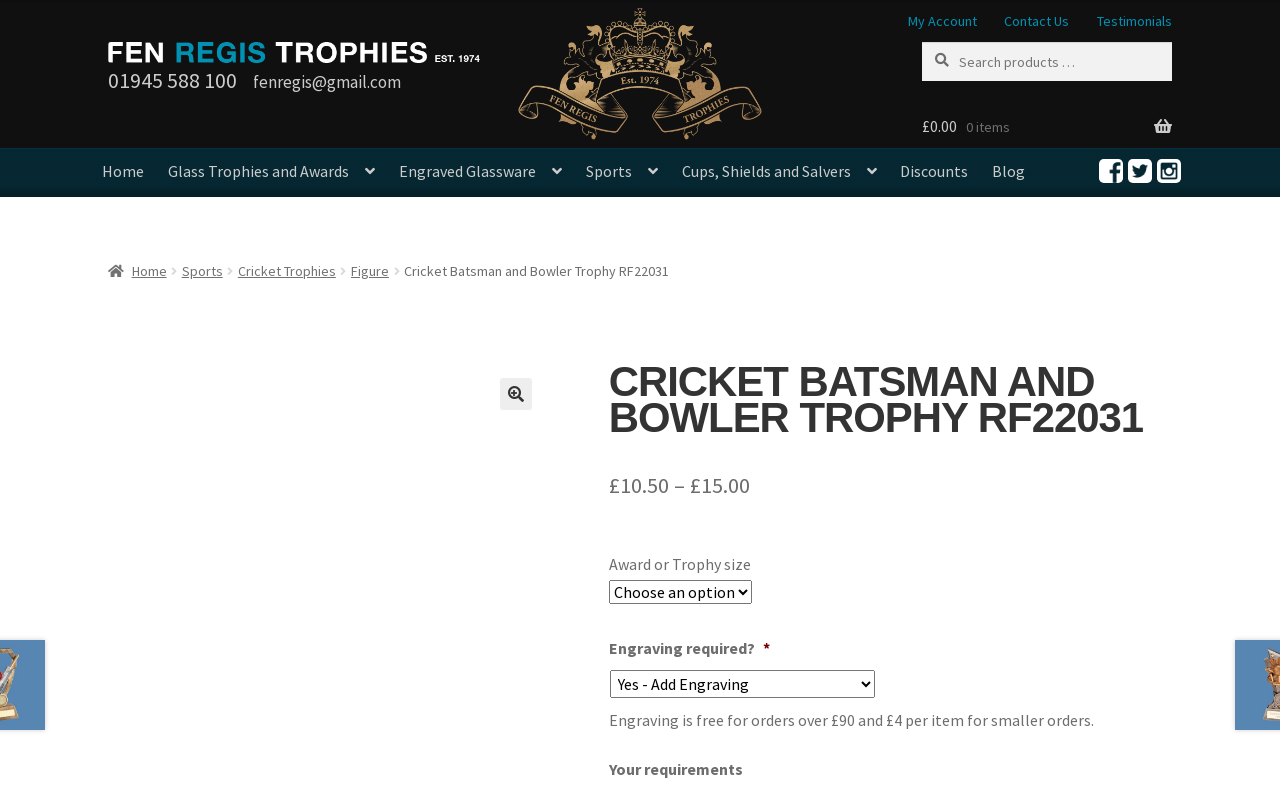Identify the text that serves as the heading for the webpage and generate it.

CRICKET BATSMAN AND BOWLER TROPHY RF22031